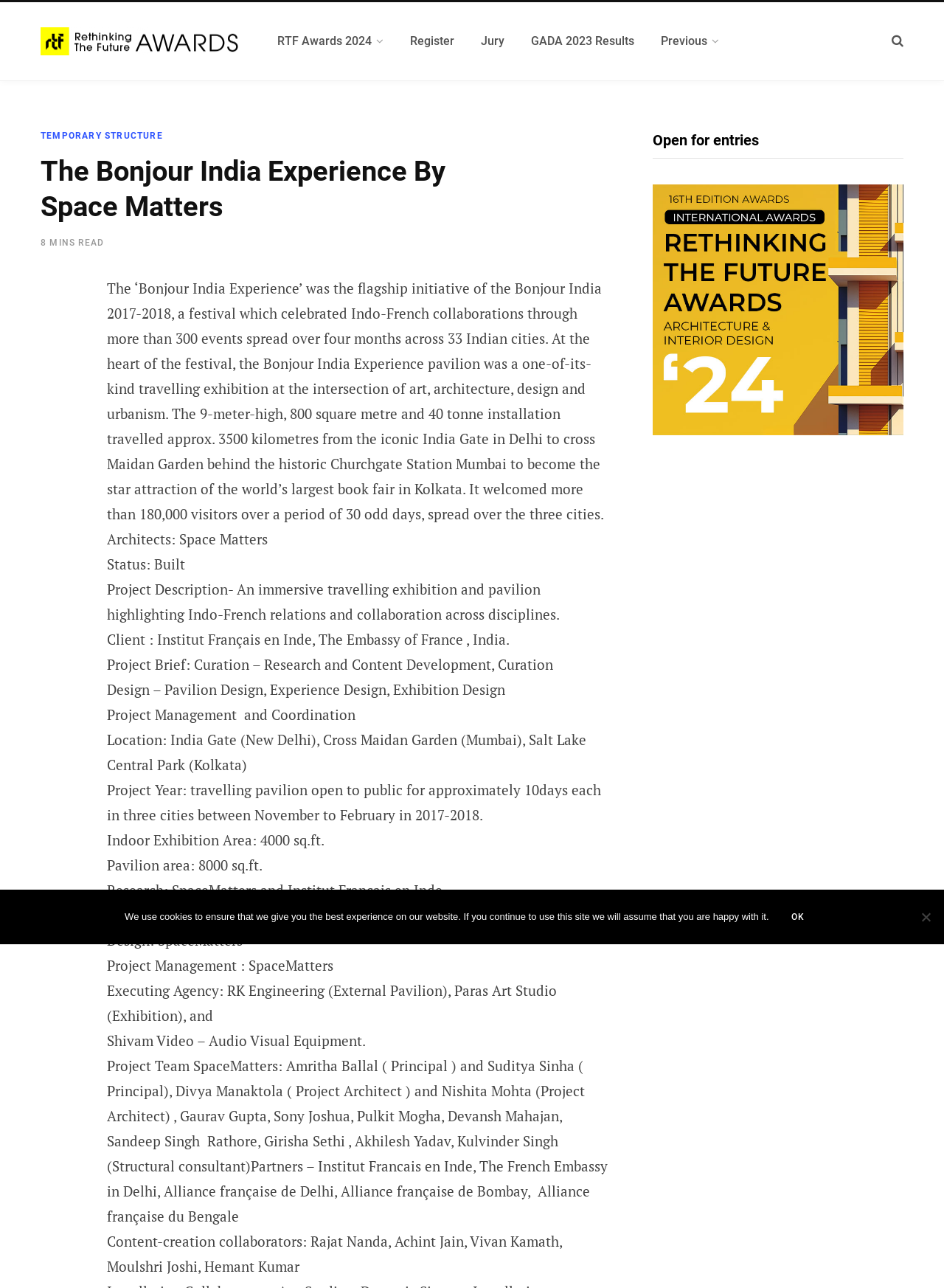Please specify the bounding box coordinates in the format (top-left x, top-left y, bottom-right x, bottom-right y), with all values as floating point numbers between 0 and 1. Identify the bounding box of the UI element described by: title="Rethinking The Future Awards"

[0.043, 0.021, 0.256, 0.043]